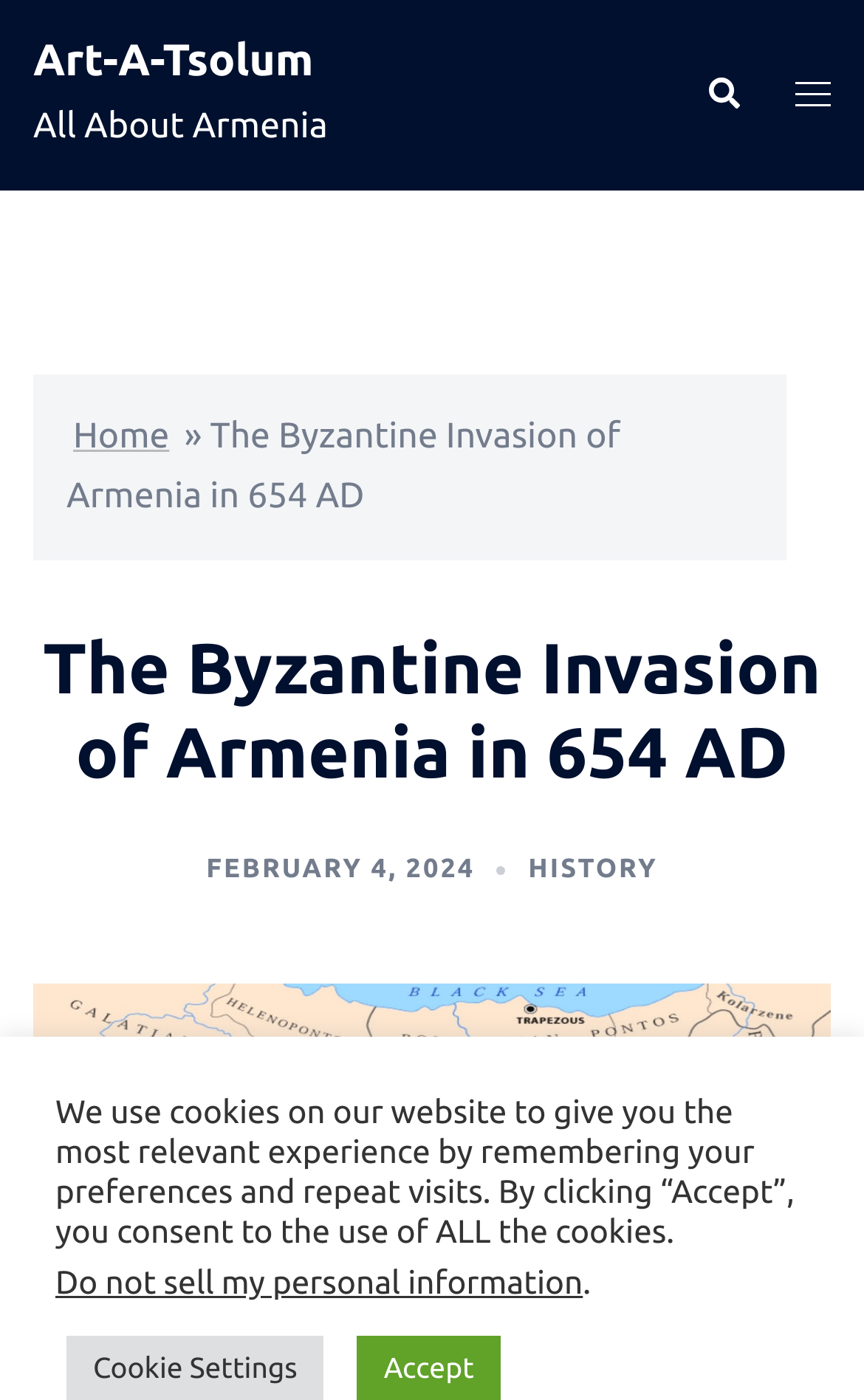What is the name of the website?
Please answer the question with as much detail as possible using the screenshot.

The name of the website can be found in the top-left corner of the webpage, where it says 'Art-A-Tsolum' in a link format.